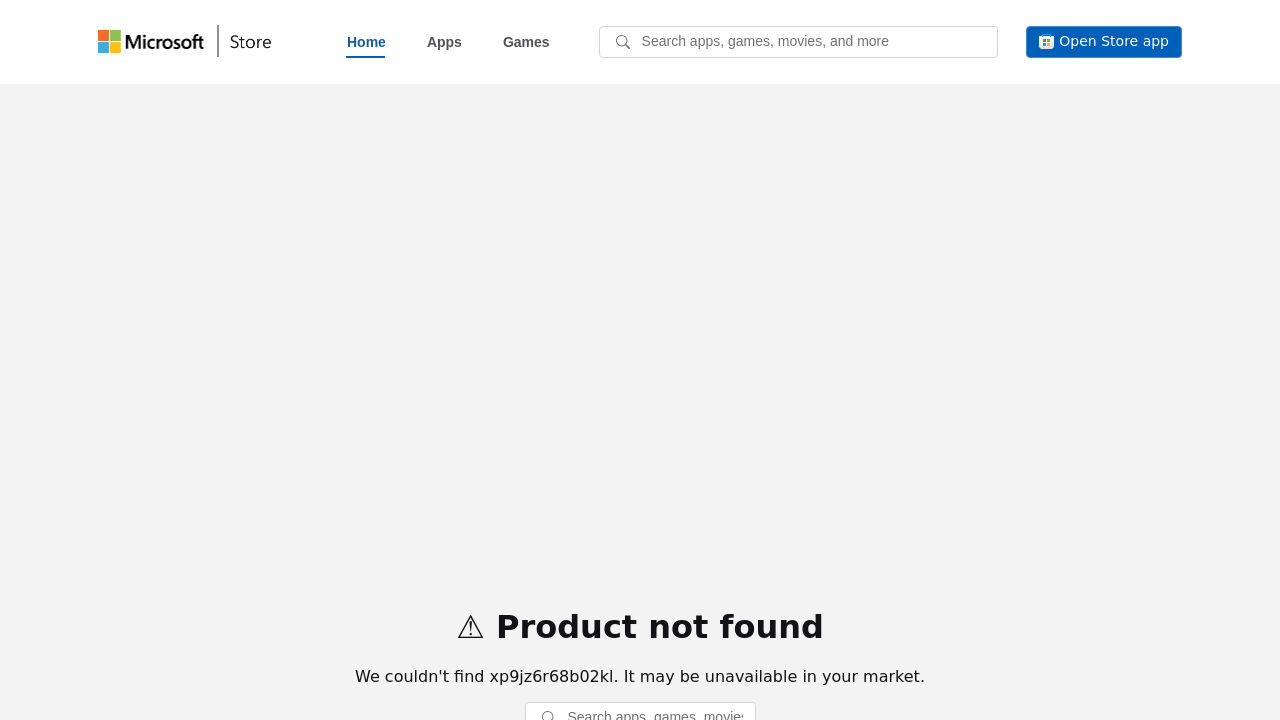Answer this question using a single word or a brief phrase:
What is the text on the error message?

Product not found